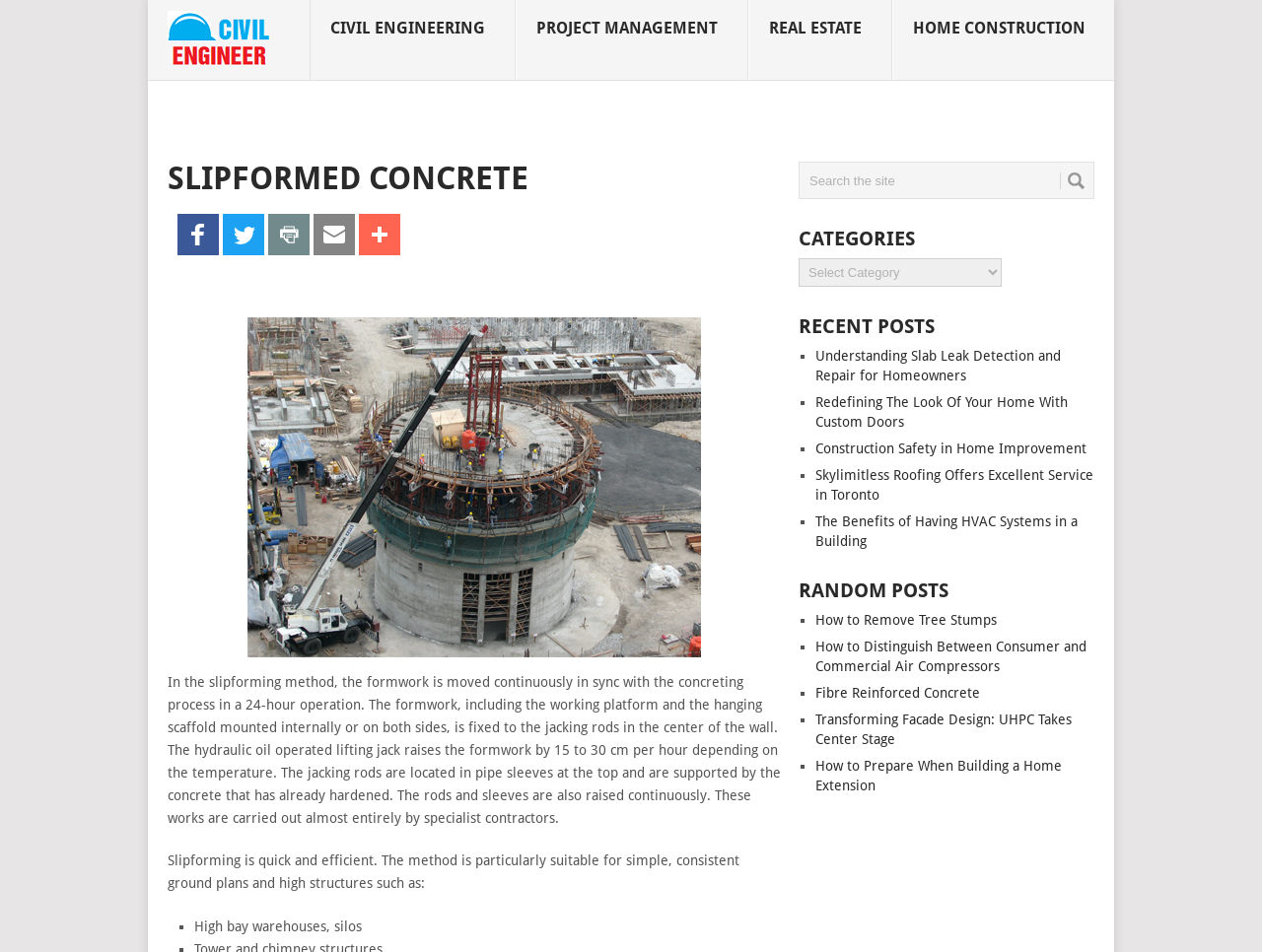Locate the bounding box coordinates of the element that should be clicked to execute the following instruction: "Search the site".

[0.633, 0.17, 0.867, 0.209]